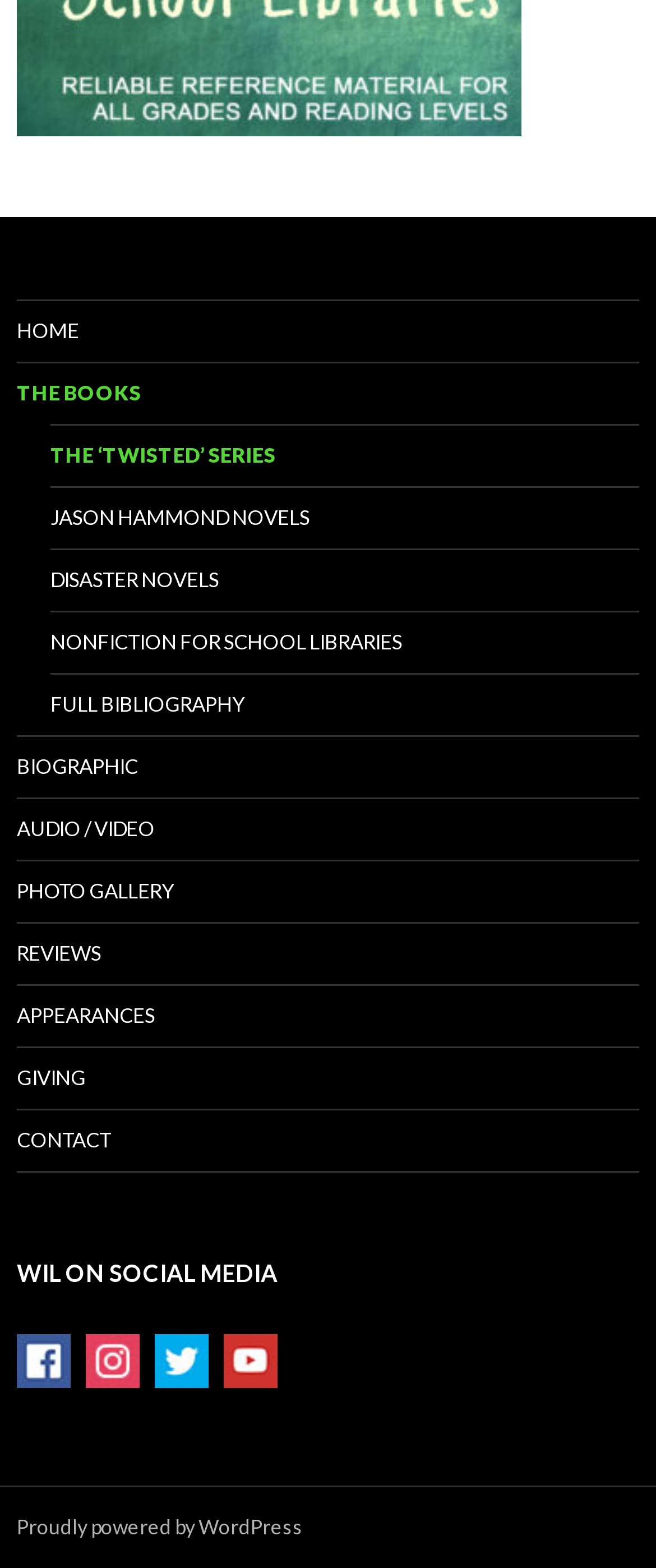Identify the bounding box of the UI component described as: "Nonfiction for School Libraries".

[0.077, 0.39, 0.974, 0.429]